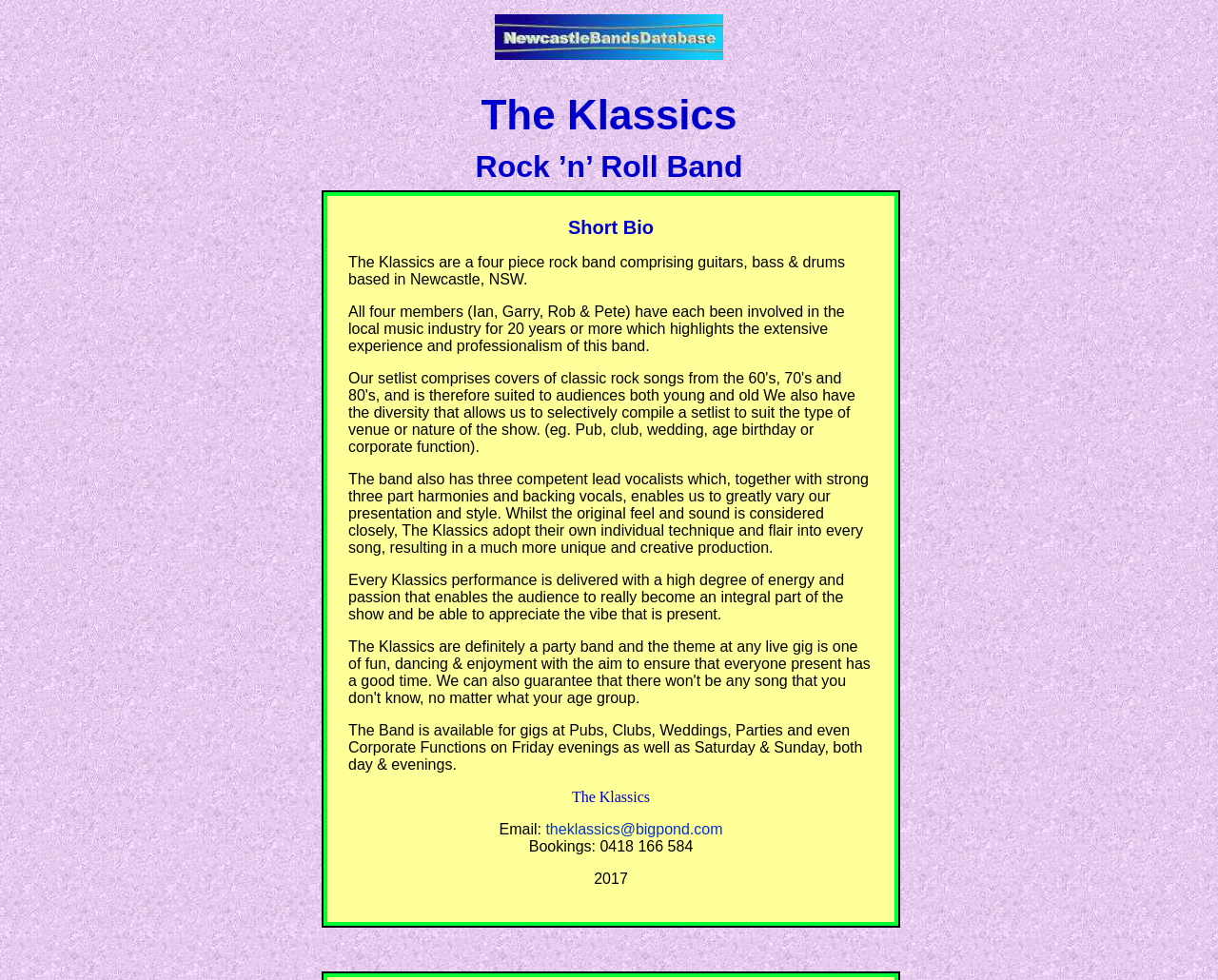Generate a thorough explanation of the webpage's elements.

The webpage is about a rock 'n' roll band called The Klassics. At the top, there is a link to the main site, accompanied by an image, positioned slightly above the center of the page. Below this, the band's name "The Klassics" is displayed prominently, followed by a heading that describes them as a "Rock ’n’ Roll Band".

Underneath, there is a section titled "Short Bio", which provides a brief overview of the band. The bio is divided into four paragraphs, each describing a different aspect of the band. The first paragraph explains the band's composition and location. The second paragraph highlights the extensive experience and professionalism of the band members. The third paragraph describes the band's unique sound and style, and the fourth paragraph emphasizes the energy and passion of their performances.

Further down, there is a section that lists the band's availability for gigs, including the types of events they can perform at and the days of the week they are available.

At the bottom of the page, there is a section with the band's contact information, including an email address and a phone number for bookings. Finally, there is a small text "2017" at the very bottom of the page, likely indicating the year the webpage was created or updated.